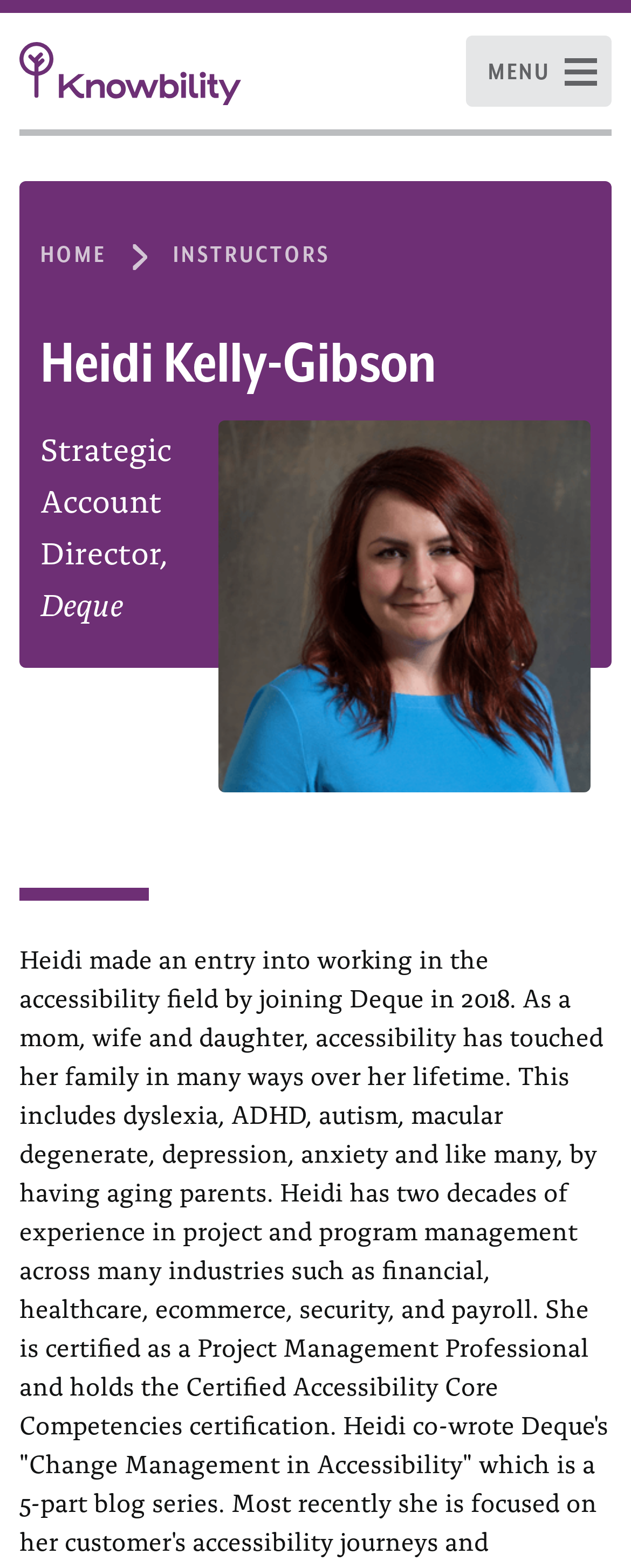Analyze the image and deliver a detailed answer to the question: What company does Heidi Kelly-Gibson work for?

The webpage has a static text element with the text 'Deque', which is likely to be the company where Heidi Kelly-Gibson works.